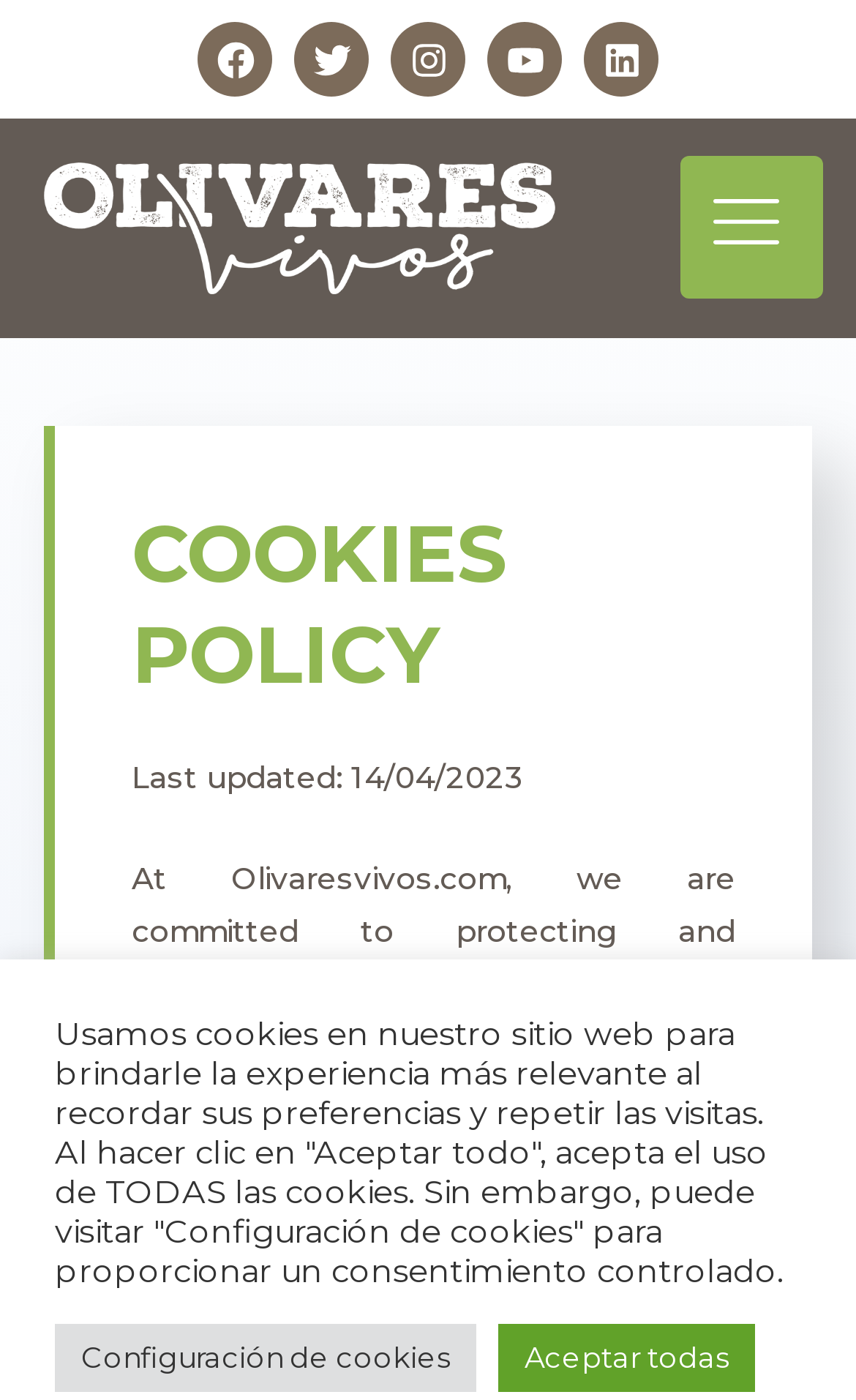Could you find the bounding box coordinates of the clickable area to complete this instruction: "Click the link at the top left corner"?

[0.051, 0.116, 0.649, 0.21]